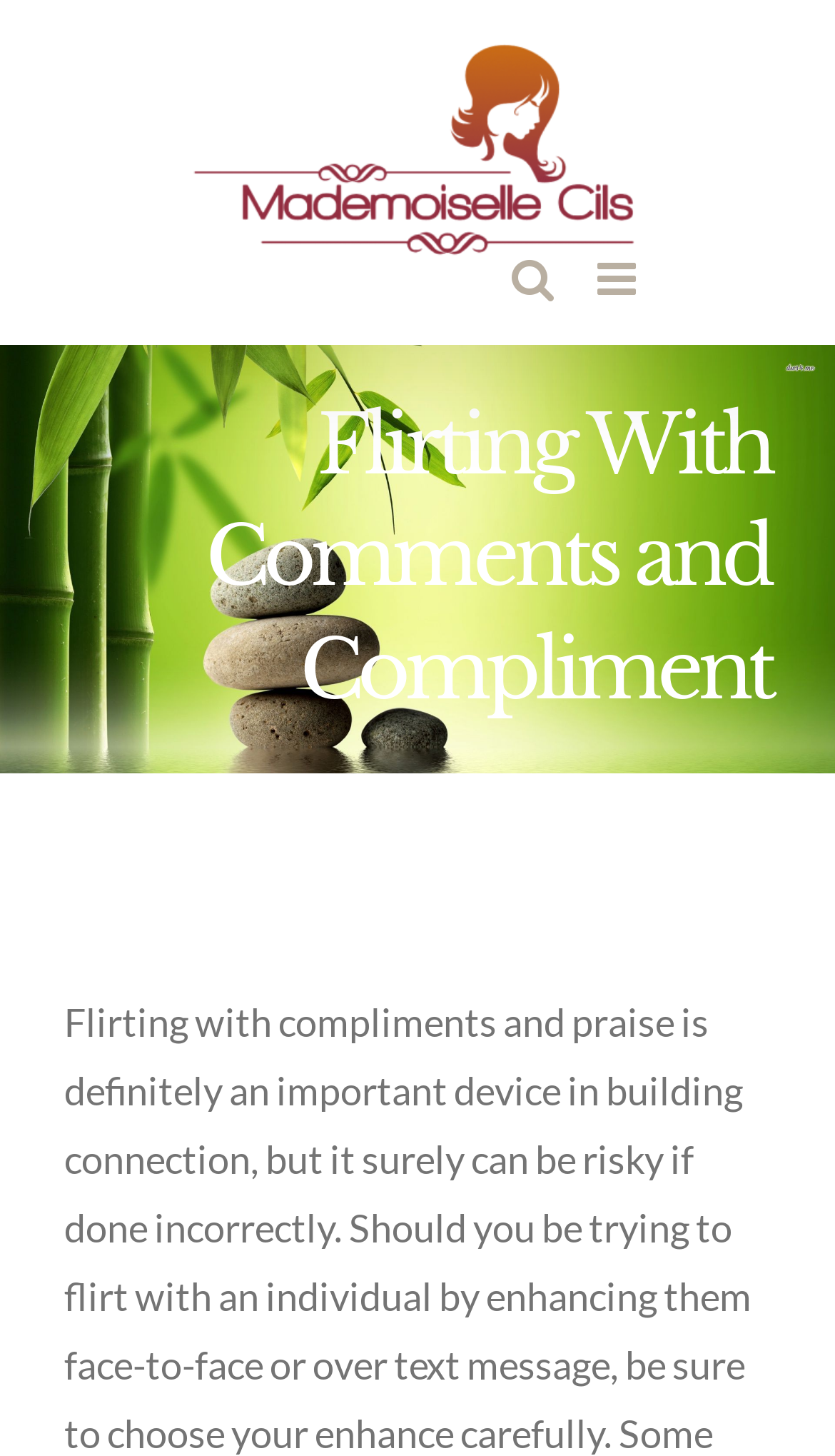Please extract the webpage's main title and generate its text content.

Flirting With Comments and Compliment